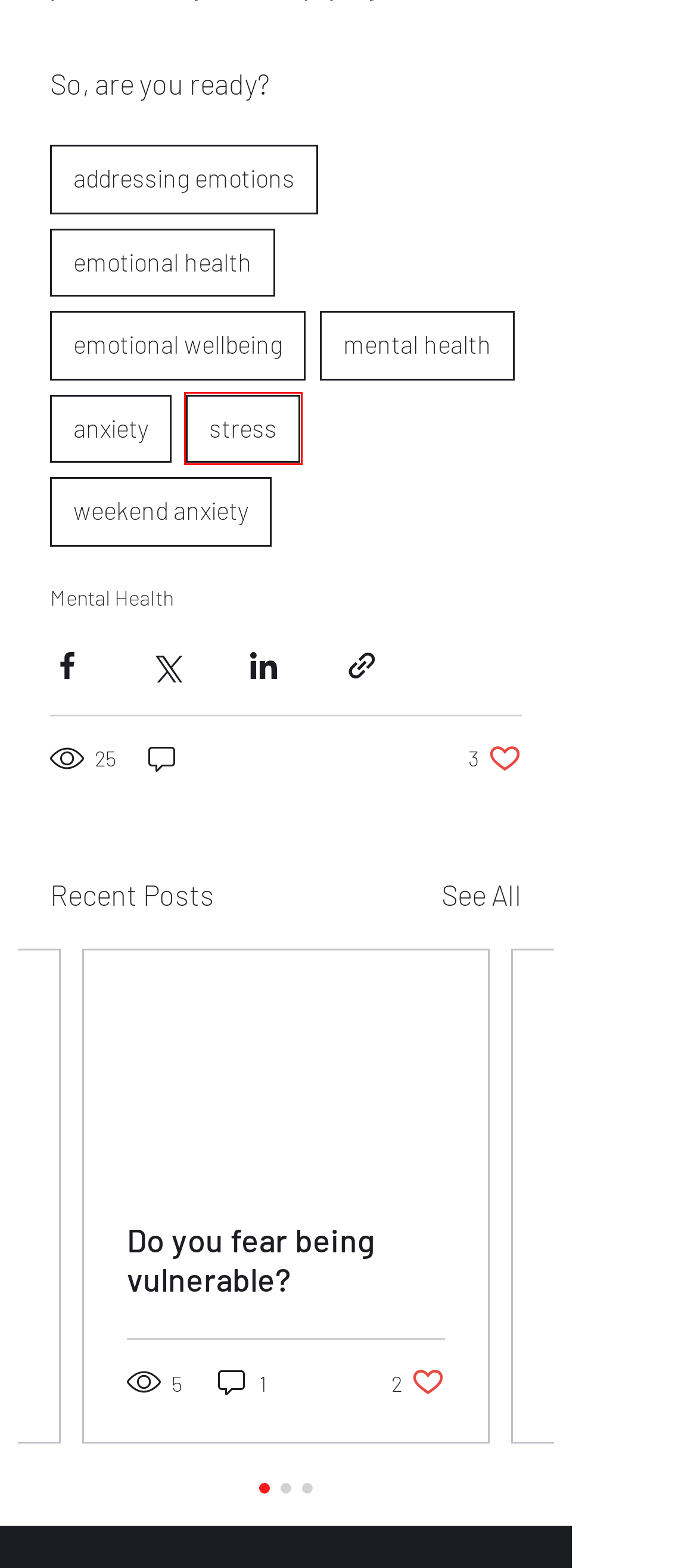Given a webpage screenshot featuring a red rectangle around a UI element, please determine the best description for the new webpage that appears after the element within the bounding box is clicked. The options are:
A. addressing emotions | Stories That Matter
B. anxiety | Stories That Matter
C. mental health | Stories That Matter
D. emotional health | Stories That Matter
E. stress | Stories That Matter
F. emotional wellbeing | Stories That Matter
G. weekend anxiety | Stories That Matter
H. Mental Health

E